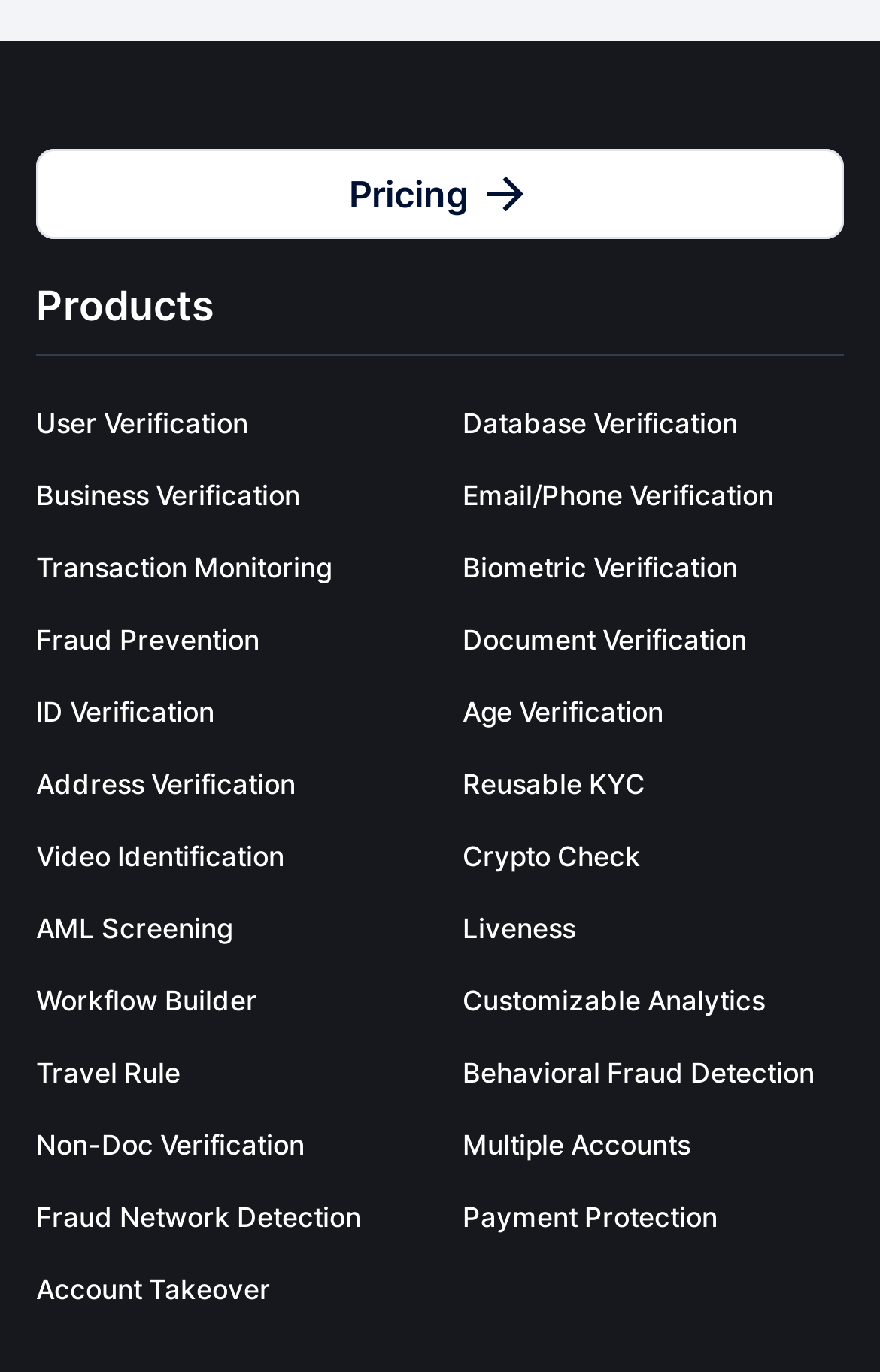Specify the bounding box coordinates of the area to click in order to execute this command: 'View User Verification'. The coordinates should consist of four float numbers ranging from 0 to 1, and should be formatted as [left, top, right, bottom].

[0.041, 0.286, 0.485, 0.332]